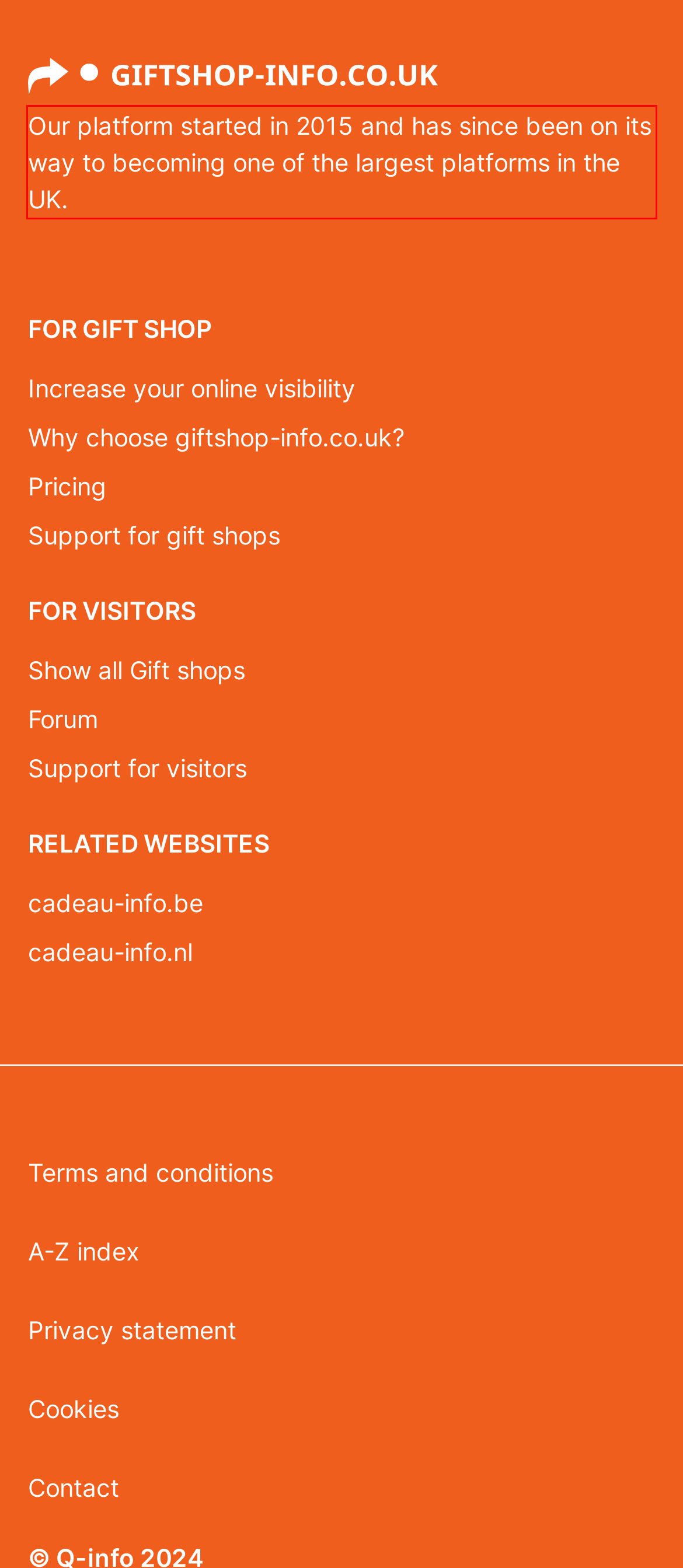Please look at the screenshot provided and find the red bounding box. Extract the text content contained within this bounding box.

Our platform started in 2015 and has since been on its way to becoming one of the largest platforms in the UK.